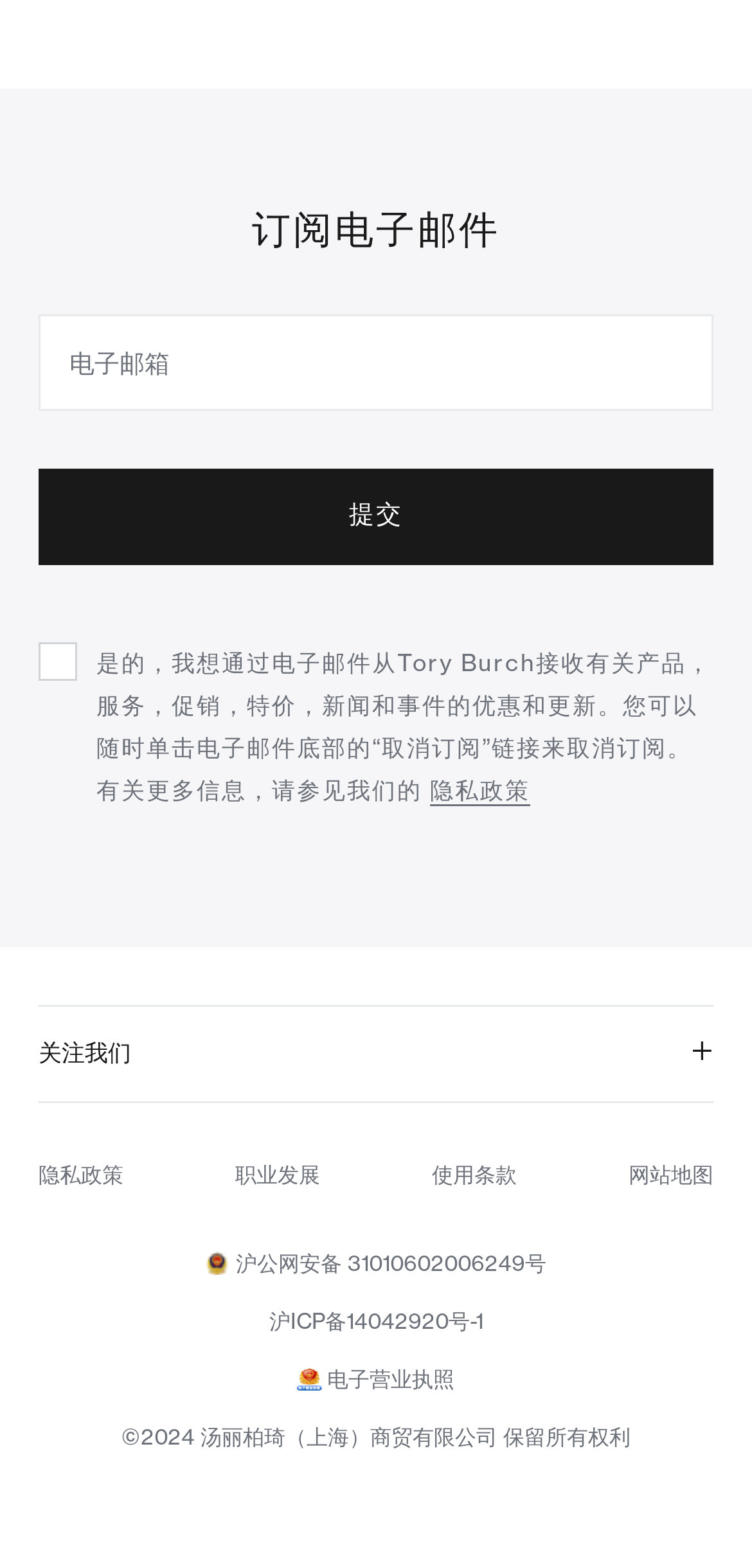Determine the bounding box coordinates for the element that should be clicked to follow this instruction: "View career development". The coordinates should be given as four float numbers between 0 and 1, in the format [left, top, right, bottom].

[0.313, 0.74, 0.426, 0.757]